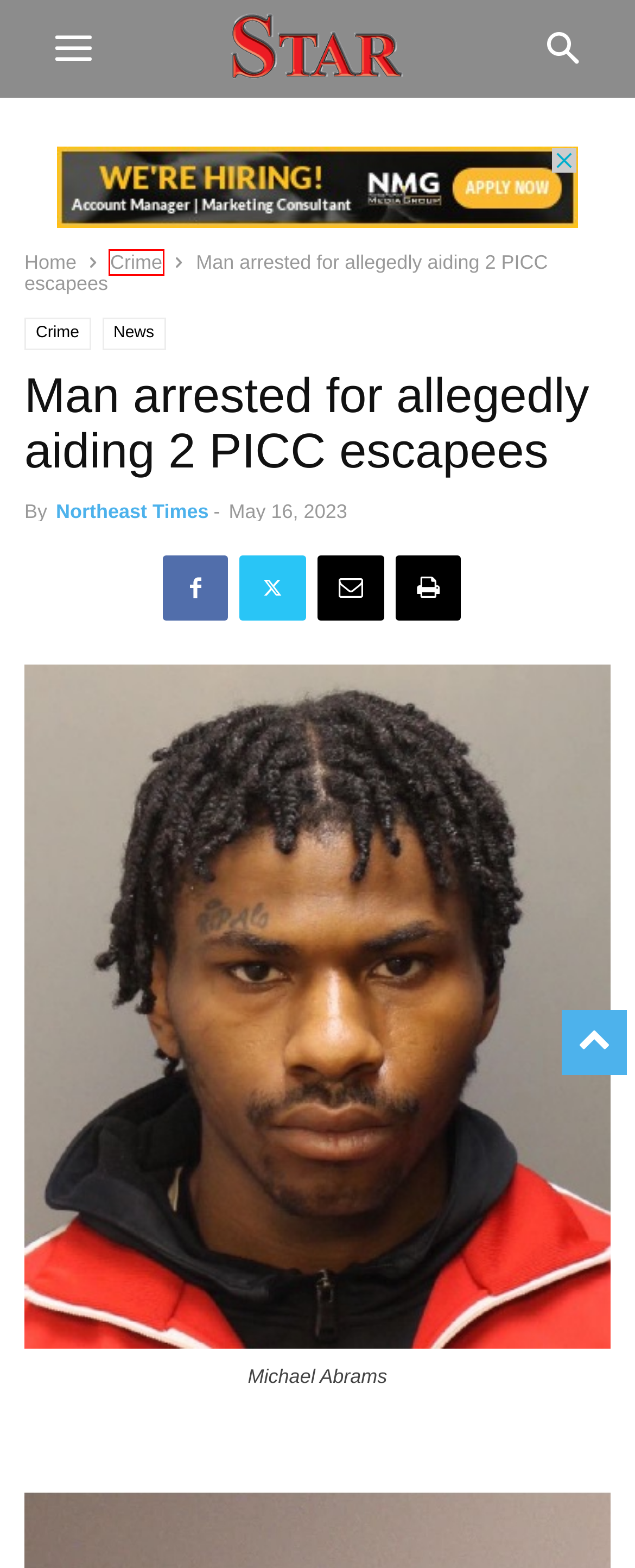Look at the screenshot of a webpage where a red bounding box surrounds a UI element. Your task is to select the best-matching webpage description for the new webpage after you click the element within the bounding box. The available options are:
A. News Archives - Northeast Times
B. Privacy Policy - Northeast Times
C. East Torresdale not happy with 640-bed plan for addicts, homeless - Northeast Times
D. Home - Northeast Times
E. northeast-philadelphia Archives - Northeast Times
F. Picozzi campaign mobilizes in Mayfair - Northeast Times
G. Crime Archives - Northeast Times
H. Northeast Times, Author at Northeast Times

G